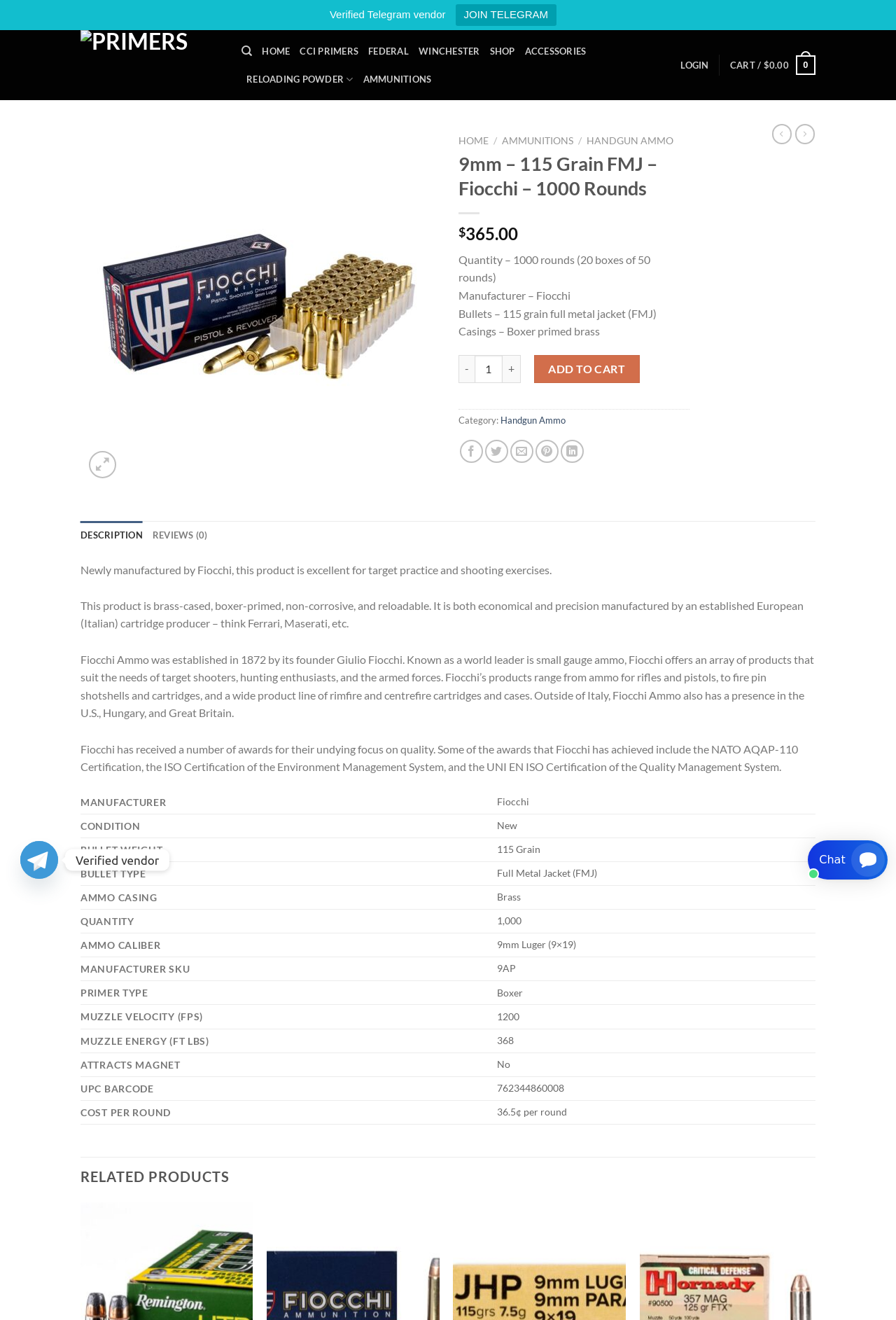Find the bounding box coordinates for the UI element that matches this description: "Ammunitions".

[0.56, 0.102, 0.64, 0.111]